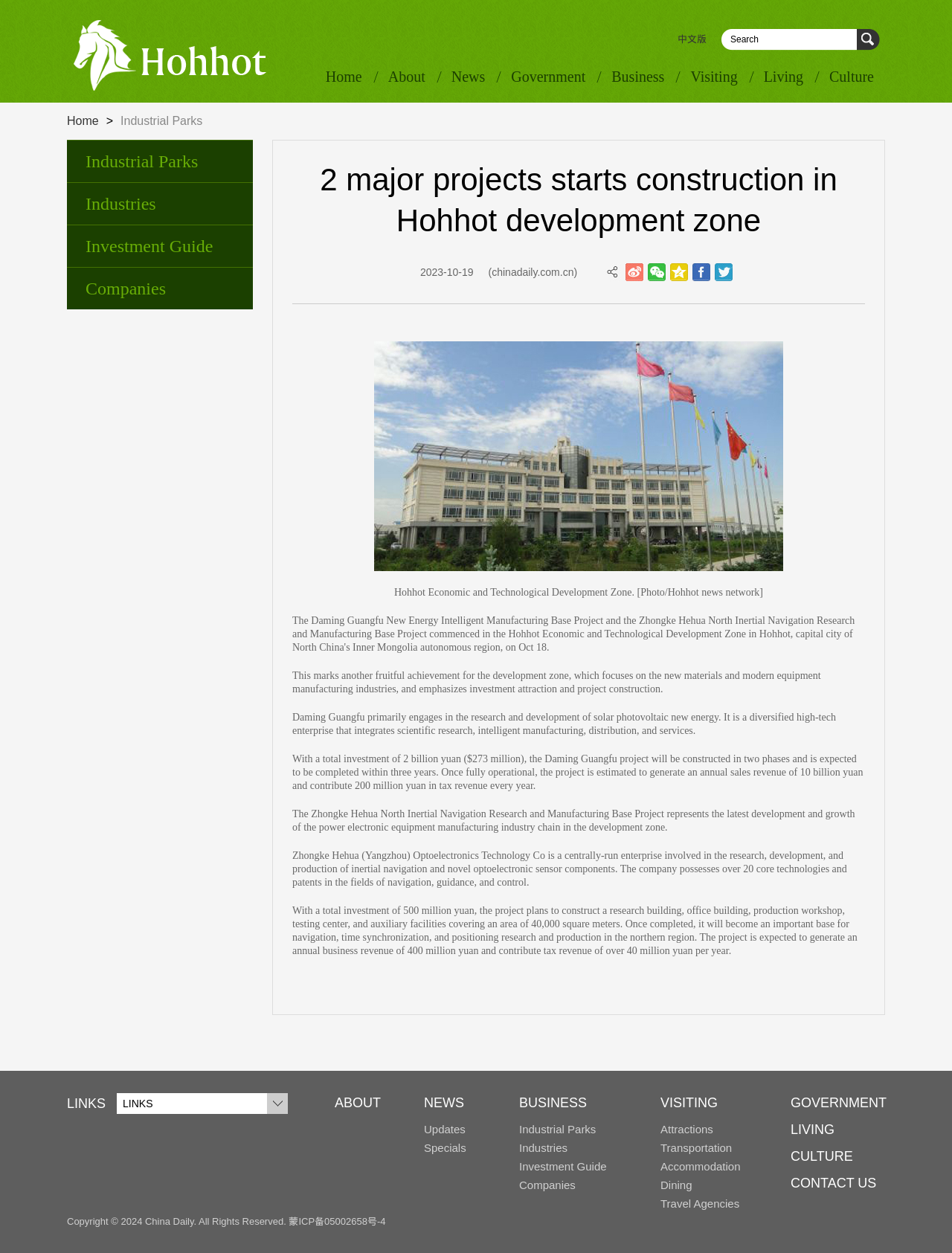Locate the bounding box coordinates of the element you need to click to accomplish the task described by this instruction: "Learn about the Daming Guangfu project".

[0.307, 0.568, 0.878, 0.588]